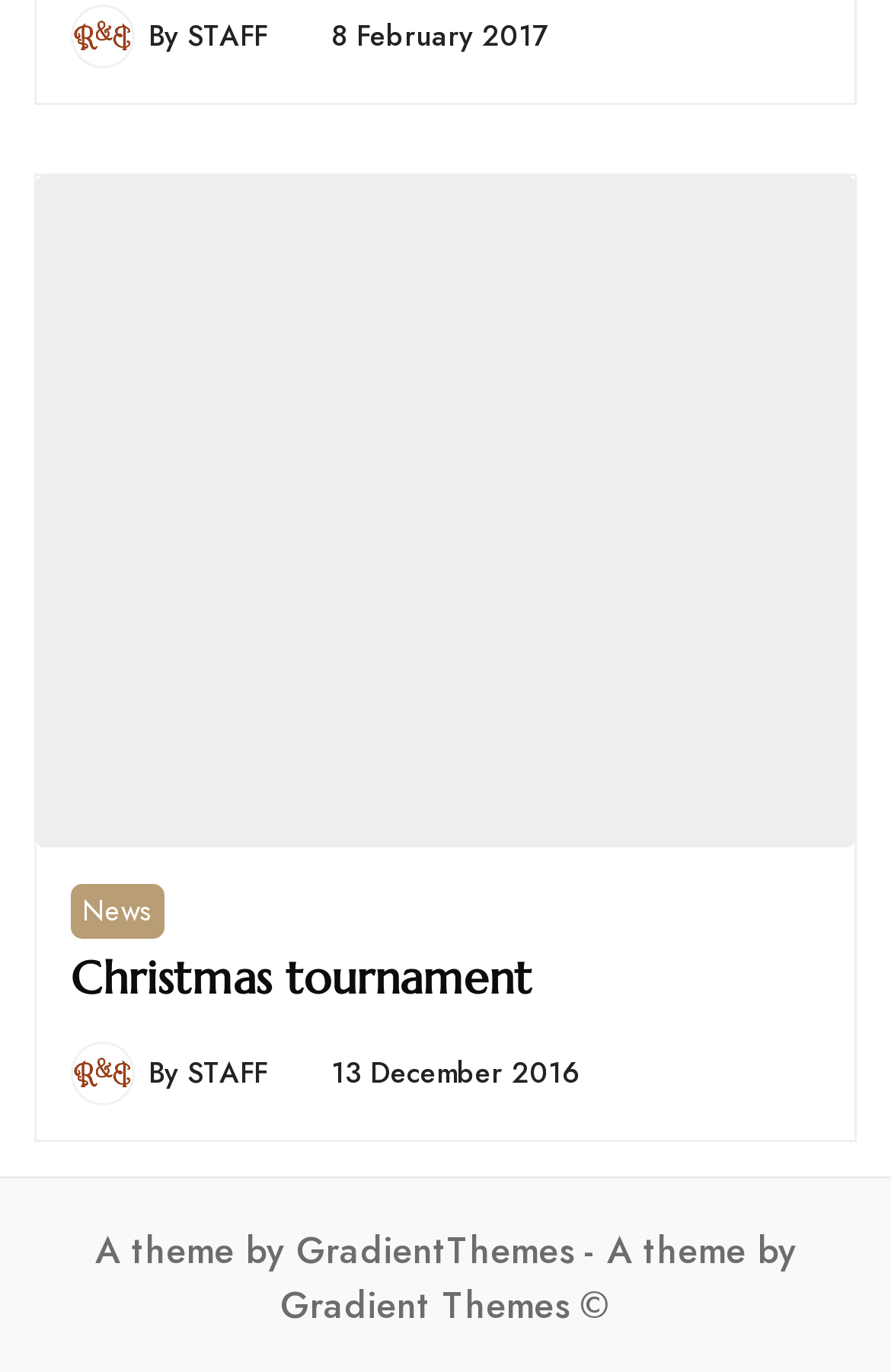How many authors are mentioned on the webpage?
Answer with a single word or phrase by referring to the visual content.

2